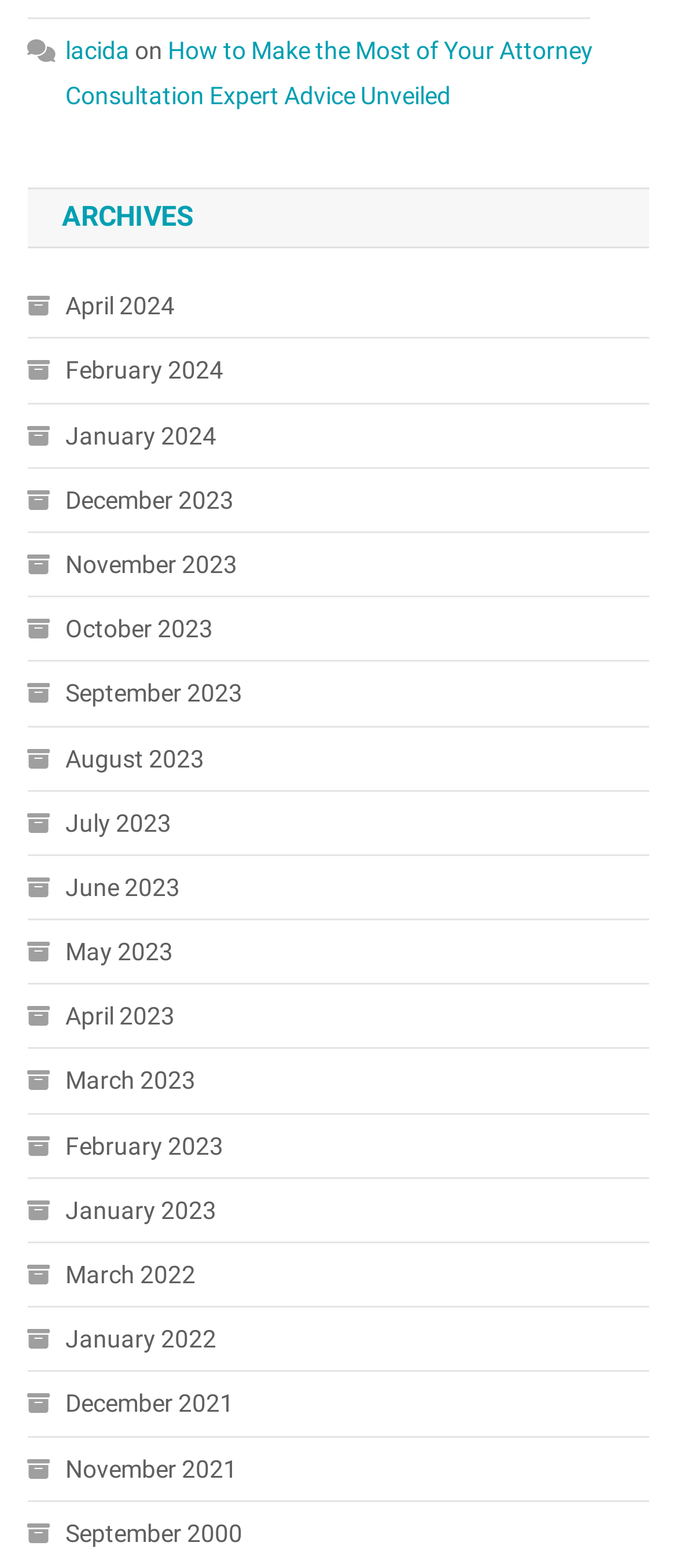Determine the bounding box coordinates for the area you should click to complete the following instruction: "go to April 2024".

[0.04, 0.181, 0.258, 0.21]